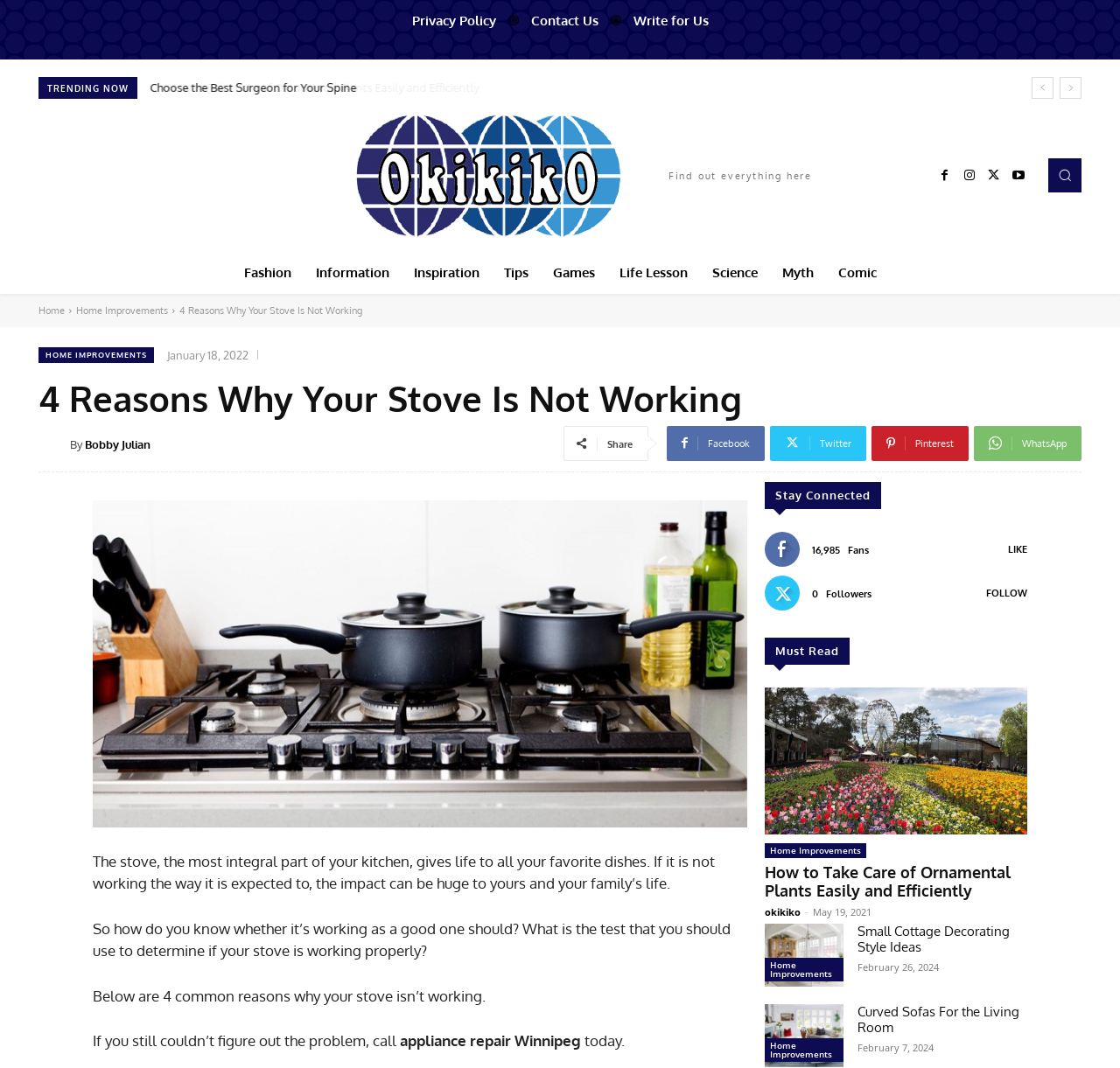Identify the bounding box for the described UI element: "Fashion".

[0.207, 0.236, 0.271, 0.275]